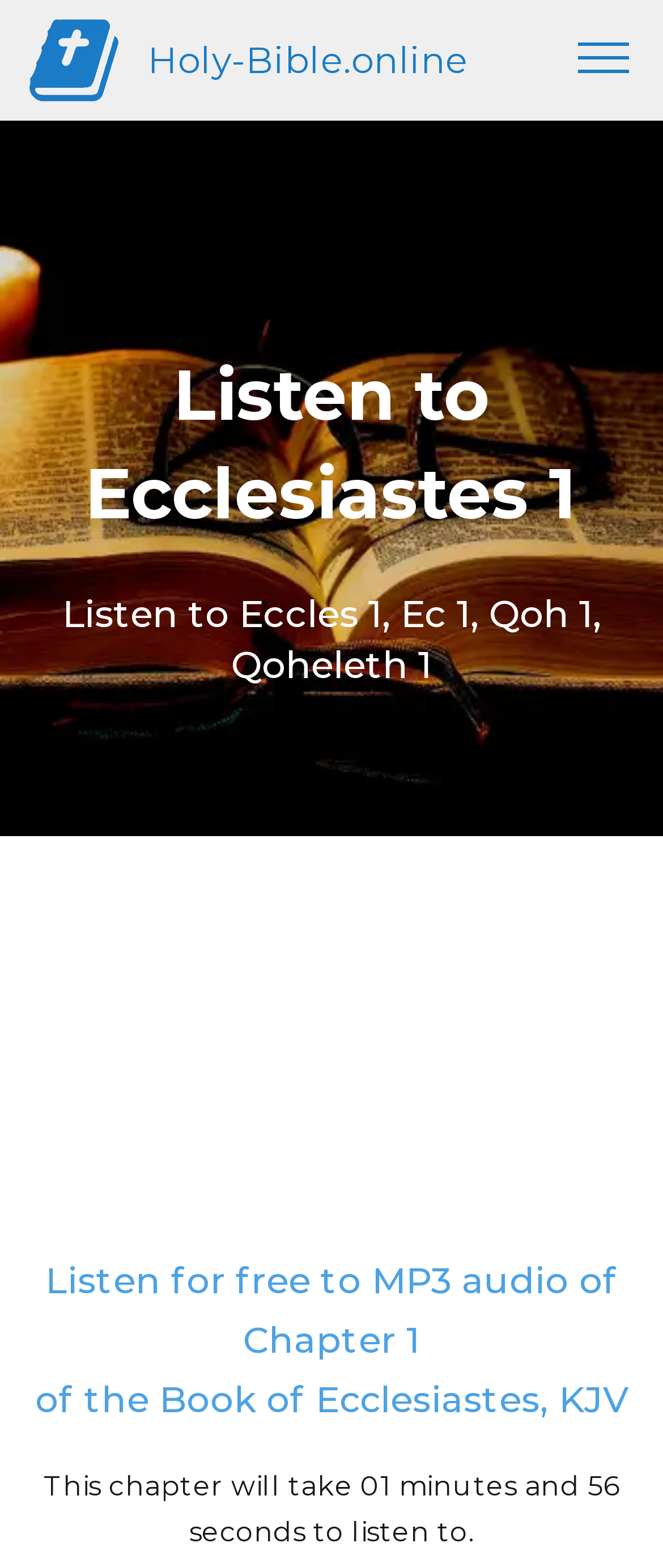What is the text of the webpage's headline?

Listen for free to MP3 audio of Chapter 1
of the Book of Ecclesiastes, KJV